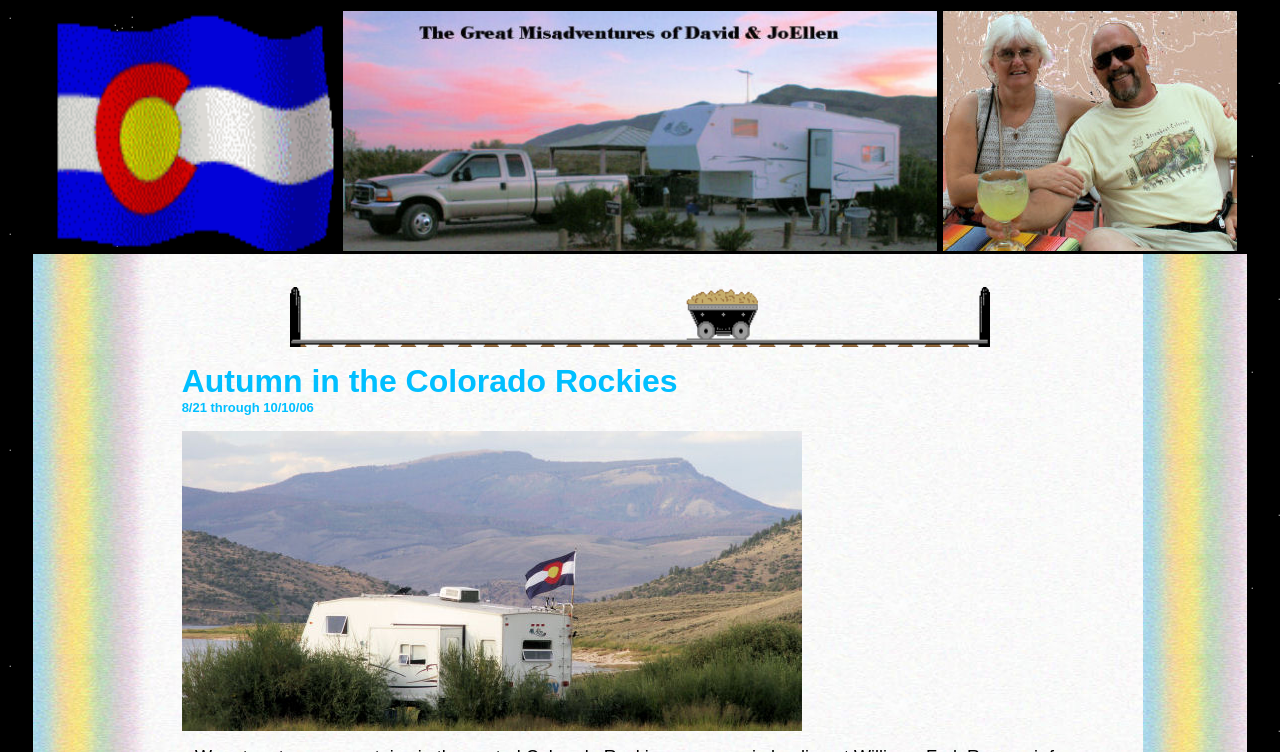Use a single word or phrase to answer the question:
How many images are on the webpage?

5